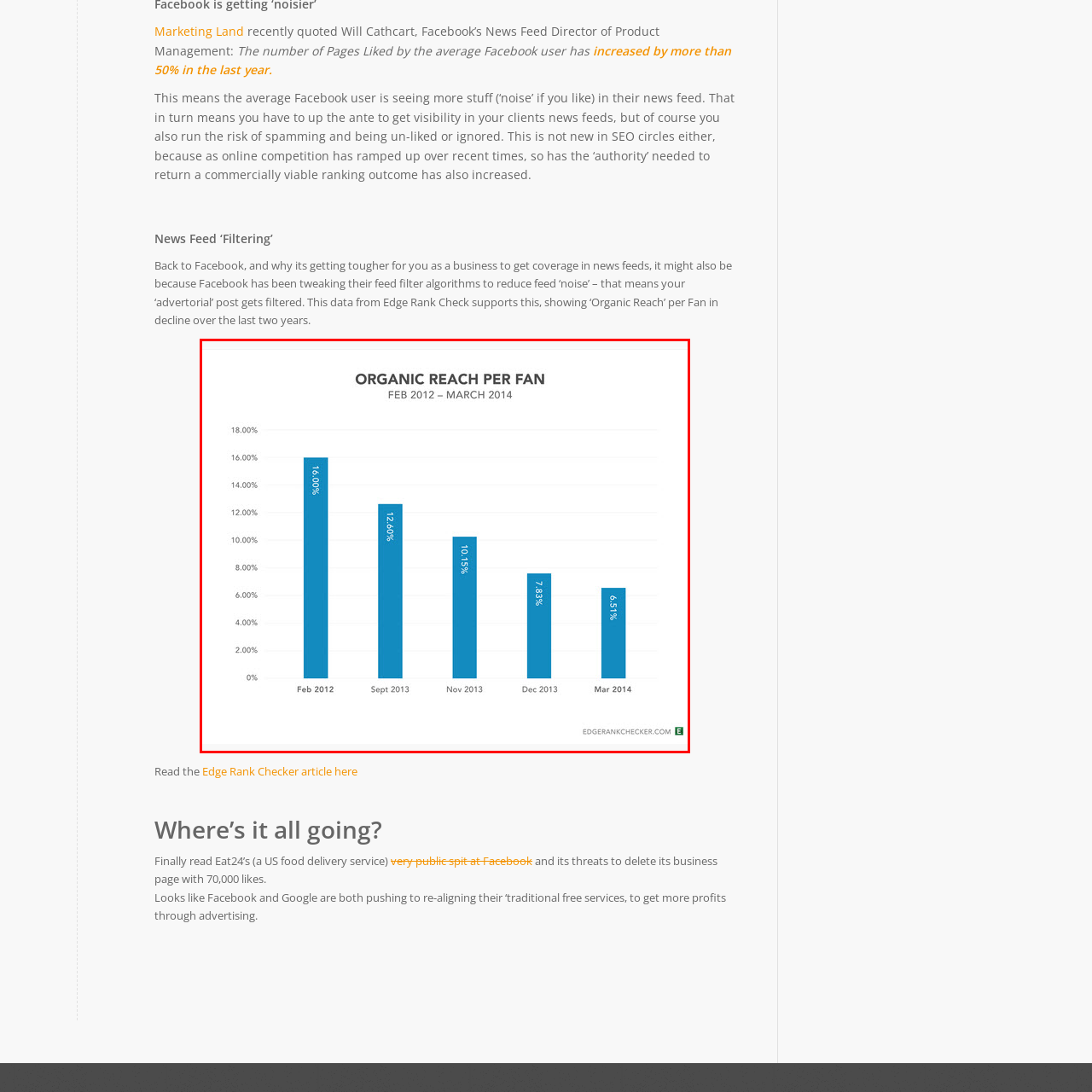Look at the region marked by the red box and describe it extensively.

The image presents a bar graph titled "Organic Reach Per Fan," covering data from February 2012 to March 2014. The graph illustrates a noticeable decline in organic reach over the specified period. In February 2012, organic reach peaked at 16.00%, followed by a decrease to 12.60% by September 2013. The trend continues downward with organic reach hitting 10.15% in November 2013, further dropping to 7.83% in December 2013, and culminating at 6.51% by March 2014. This data underscores the challenges businesses face in maintaining visibility on platforms like Facebook, particularly in light of changing algorithms and increased competition for user engagement. The source of the data is noted as "Edge Rank Checker."